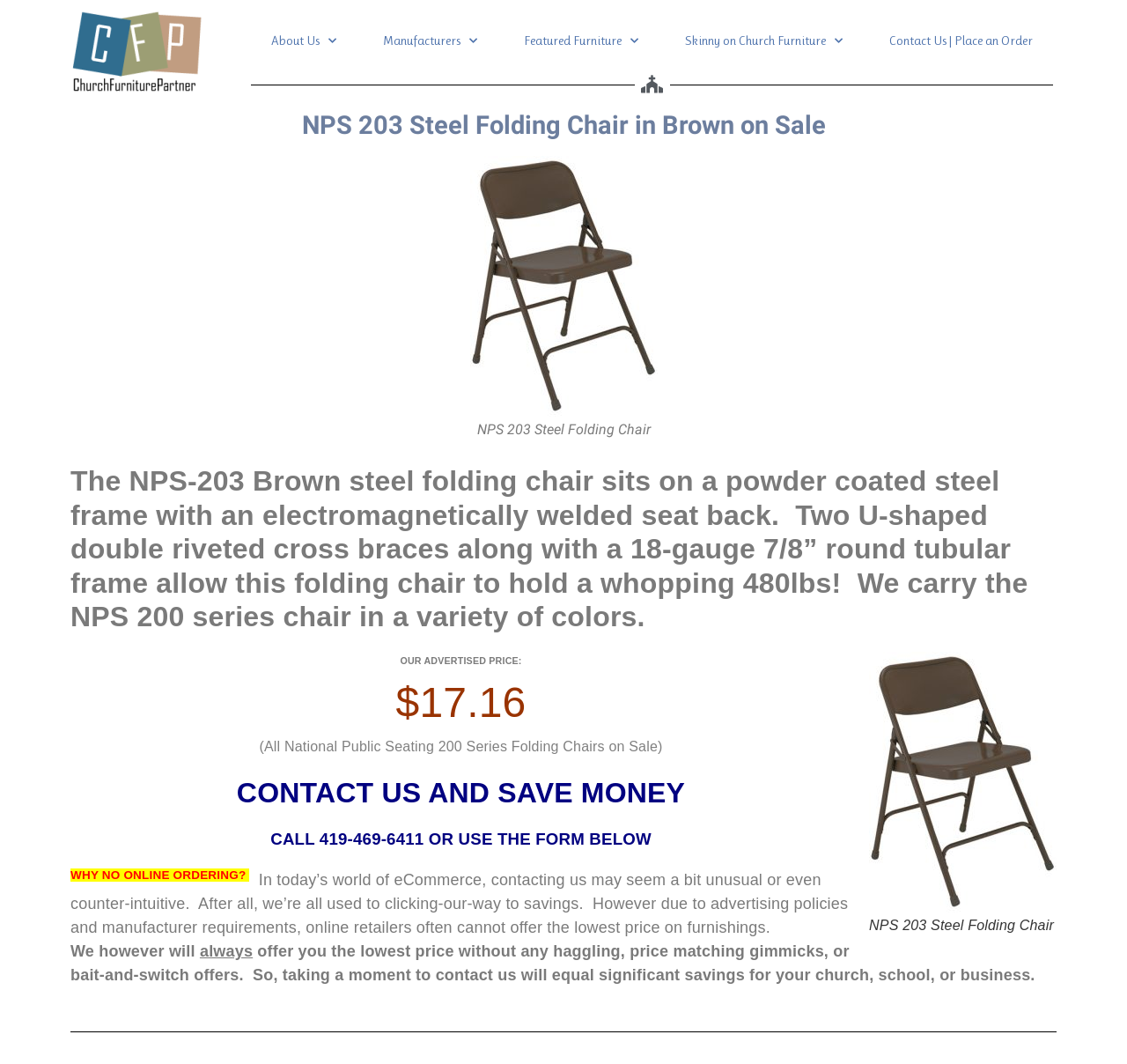Why can't I order online?
Look at the screenshot and respond with a single word or phrase.

Due to advertising policies and manufacturer requirements